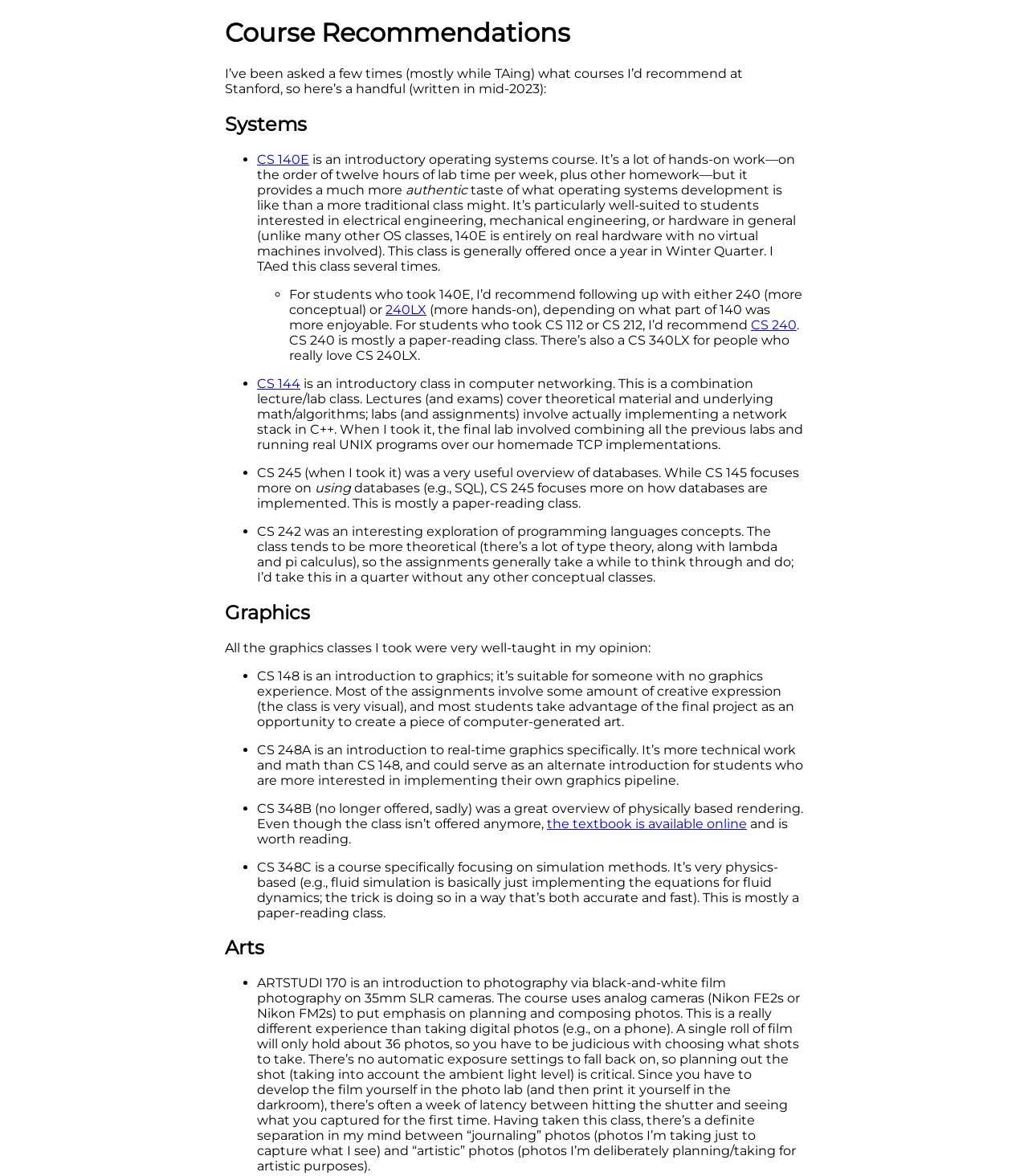Please give a succinct answer using a single word or phrase:
What is unique about ARTSTUDI 170?

Black-and-white film photography